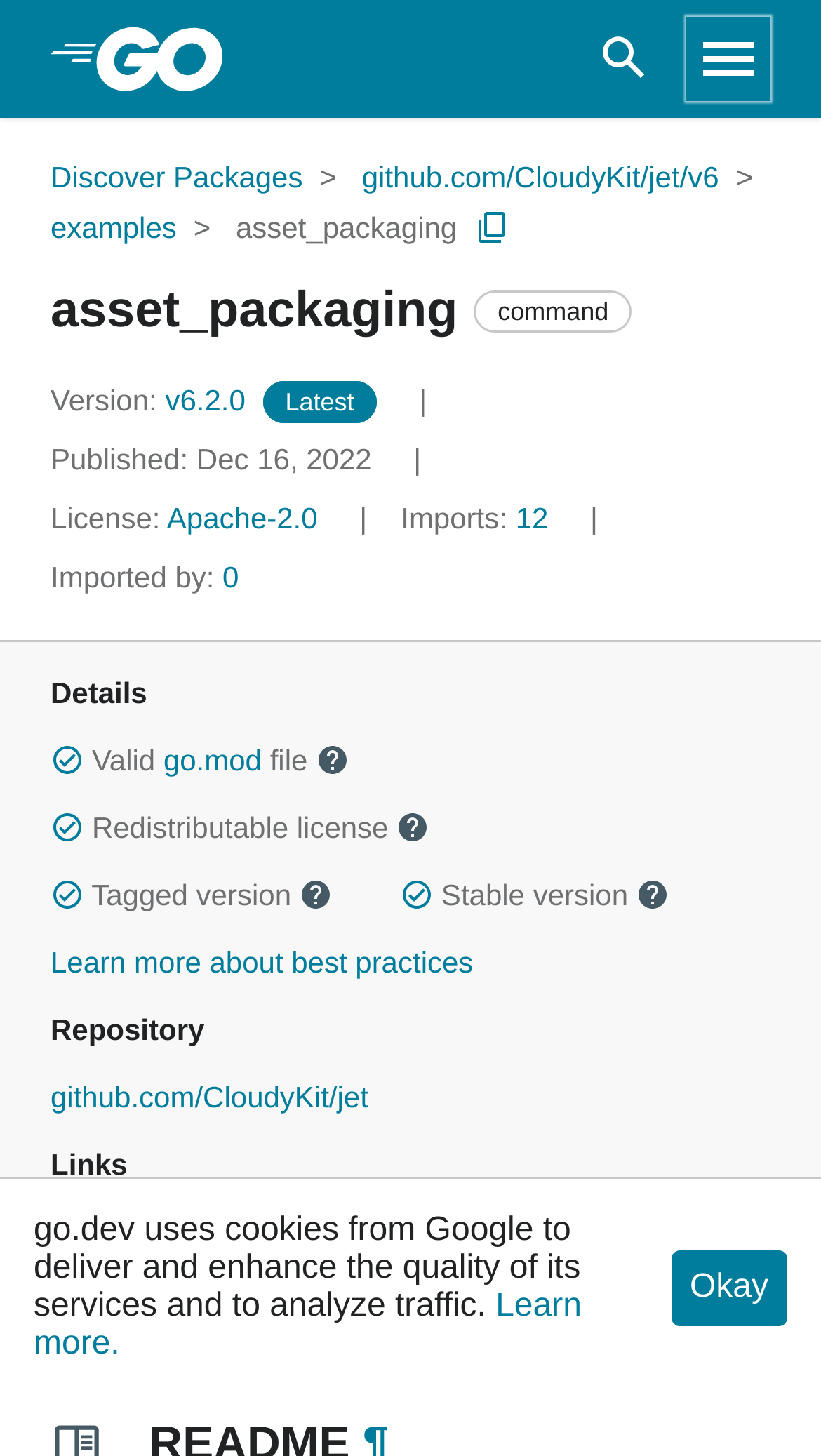Pinpoint the bounding box coordinates for the area that should be clicked to perform the following instruction: "Click the 'Learn more about best practices' link".

[0.062, 0.649, 0.576, 0.672]